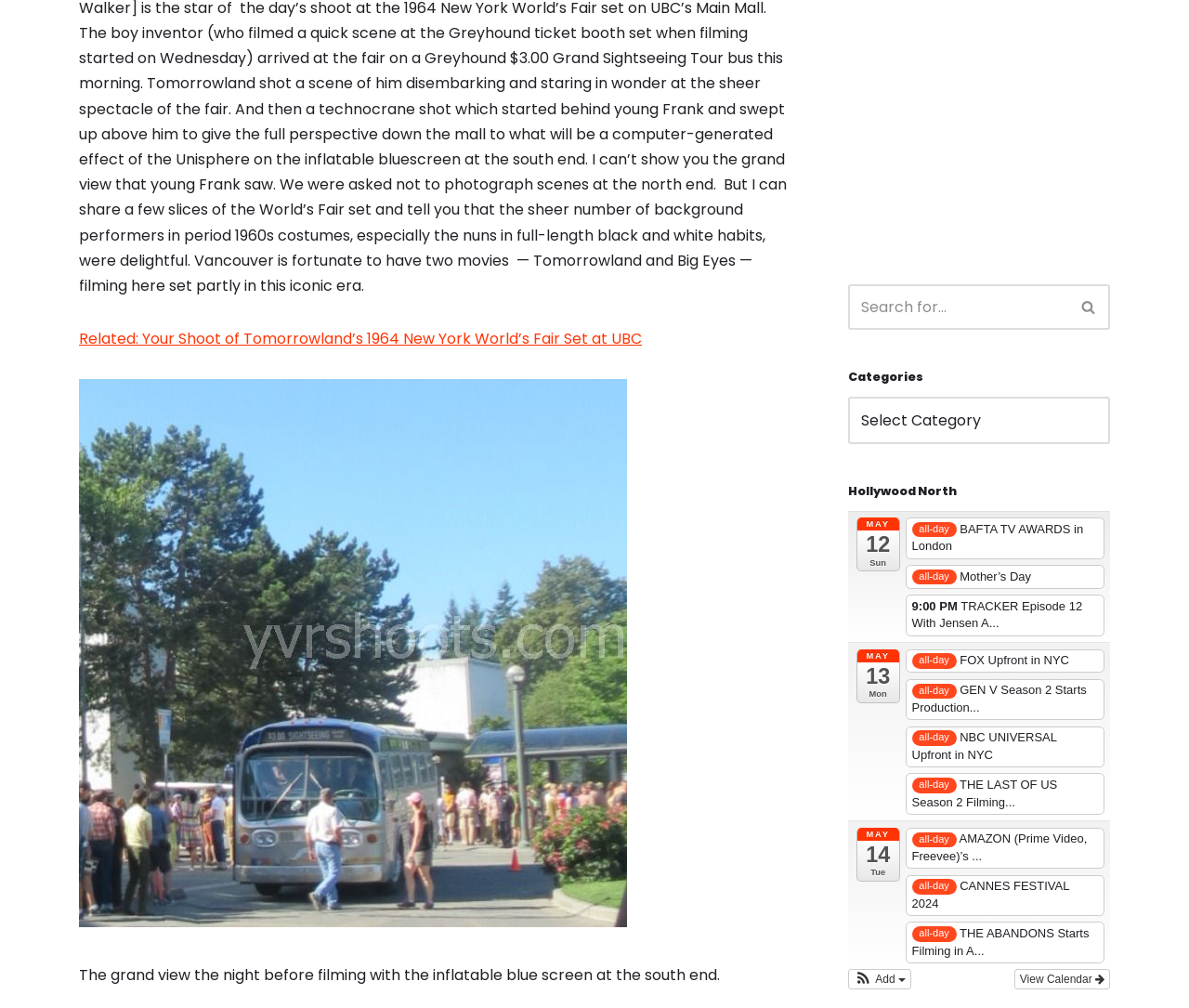Identify the coordinates of the bounding box for the element described below: "View Calendar". Return the coordinates as four float numbers between 0 and 1: [left, top, right, bottom].

[0.853, 0.961, 0.934, 0.982]